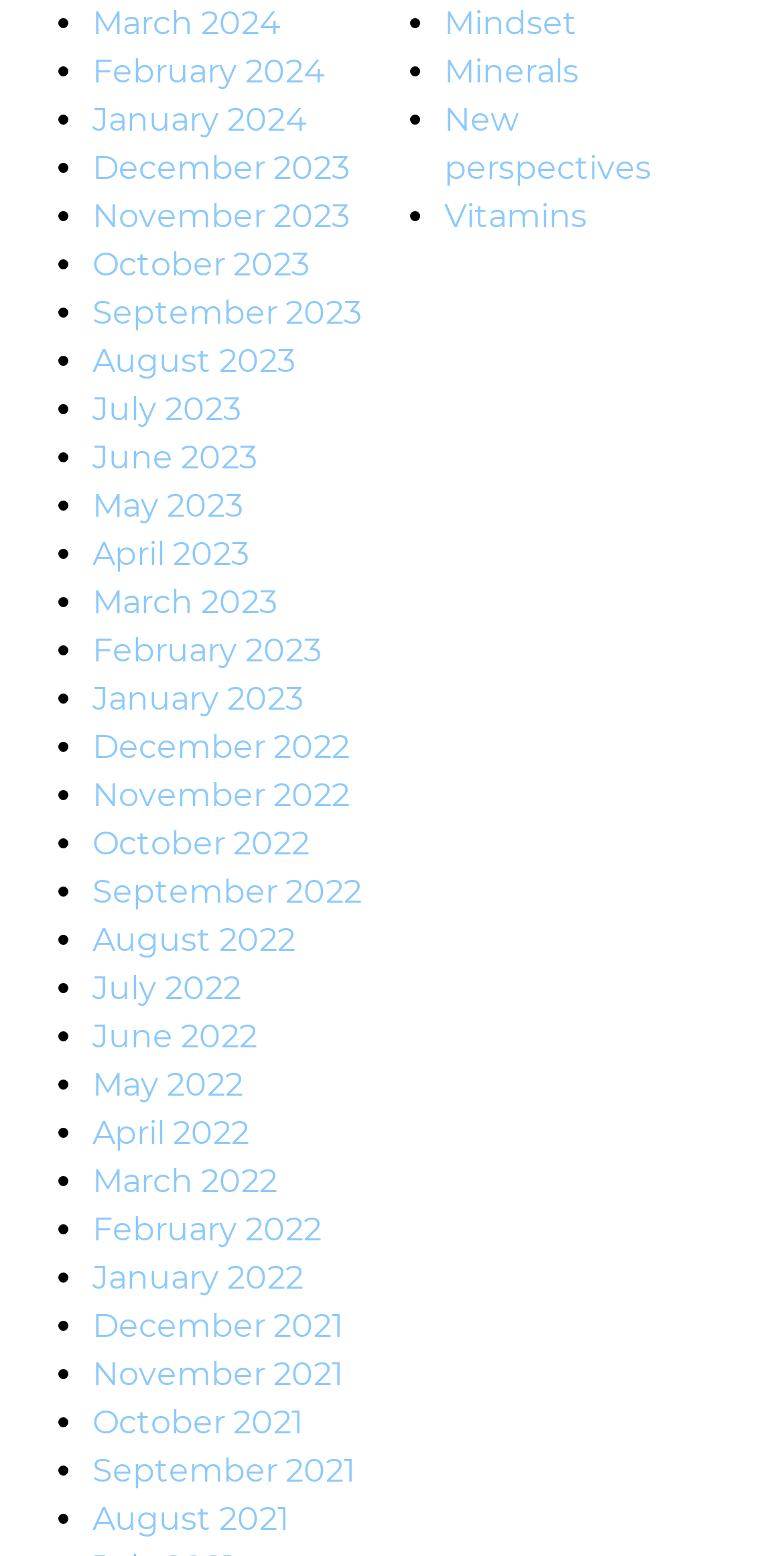With reference to the screenshot, provide a detailed response to the question below:
What is the category after Mindset?

I looked at the list of categories and found that after 'Mindset', the next category is 'Minerals'.